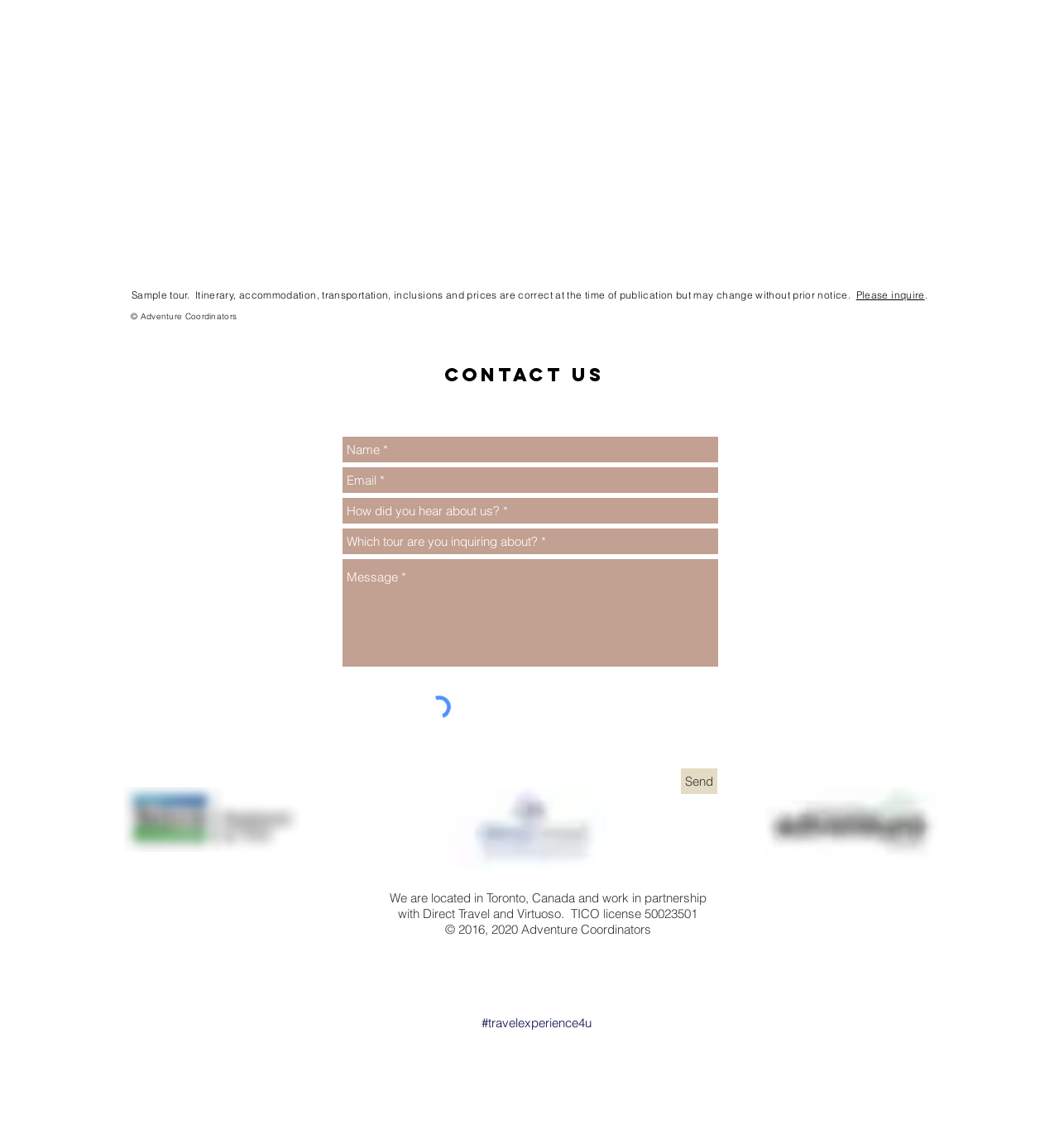Answer the following in one word or a short phrase: 
What is the purpose of the contact form?

To inquire about a tour